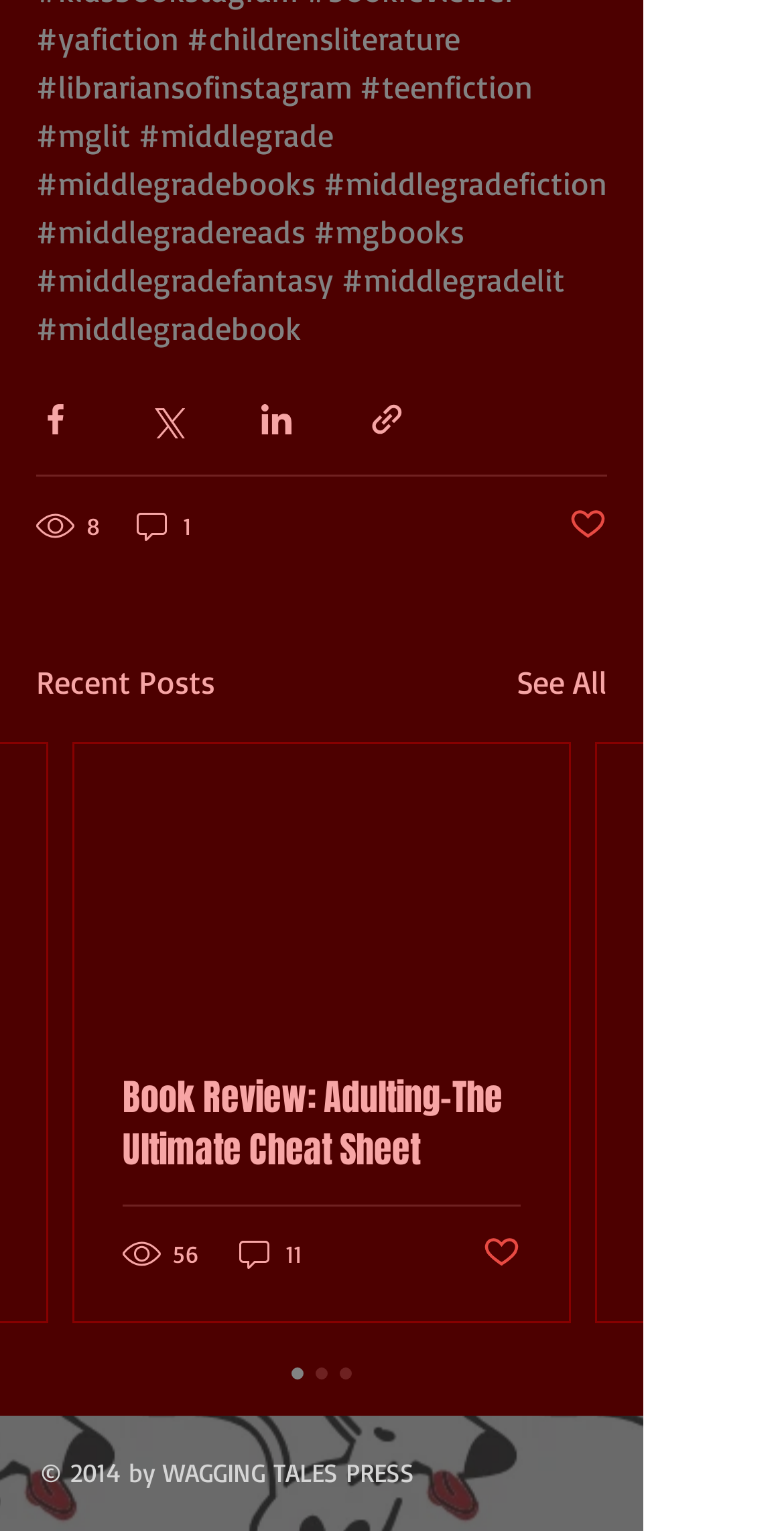Pinpoint the bounding box coordinates of the area that should be clicked to complete the following instruction: "Share via Facebook". The coordinates must be given as four float numbers between 0 and 1, i.e., [left, top, right, bottom].

[0.046, 0.262, 0.095, 0.287]